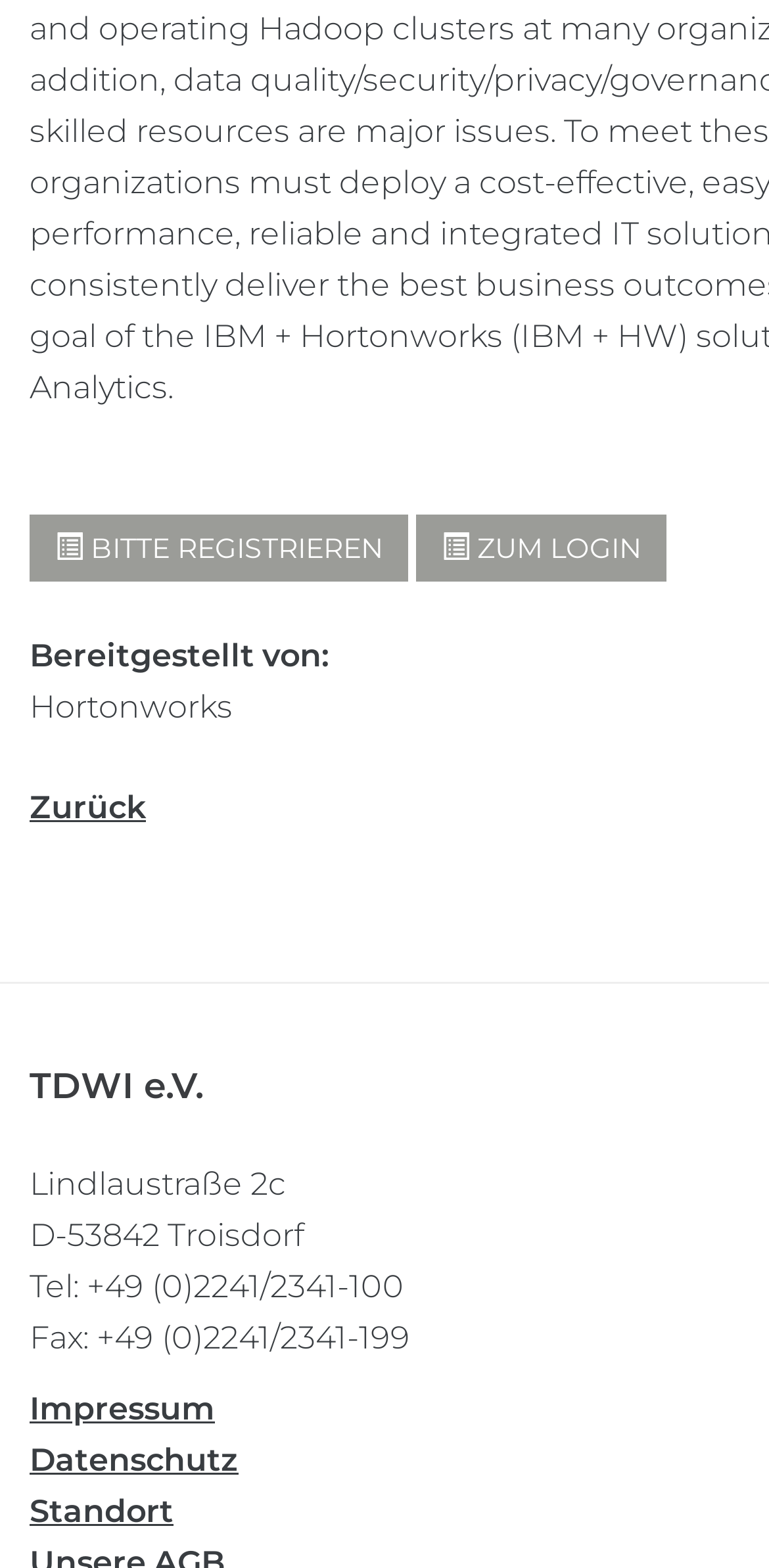Respond to the question with just a single word or phrase: 
What is the address of the company?

Lindlaustraße 2c, D-53842 Troisdorf